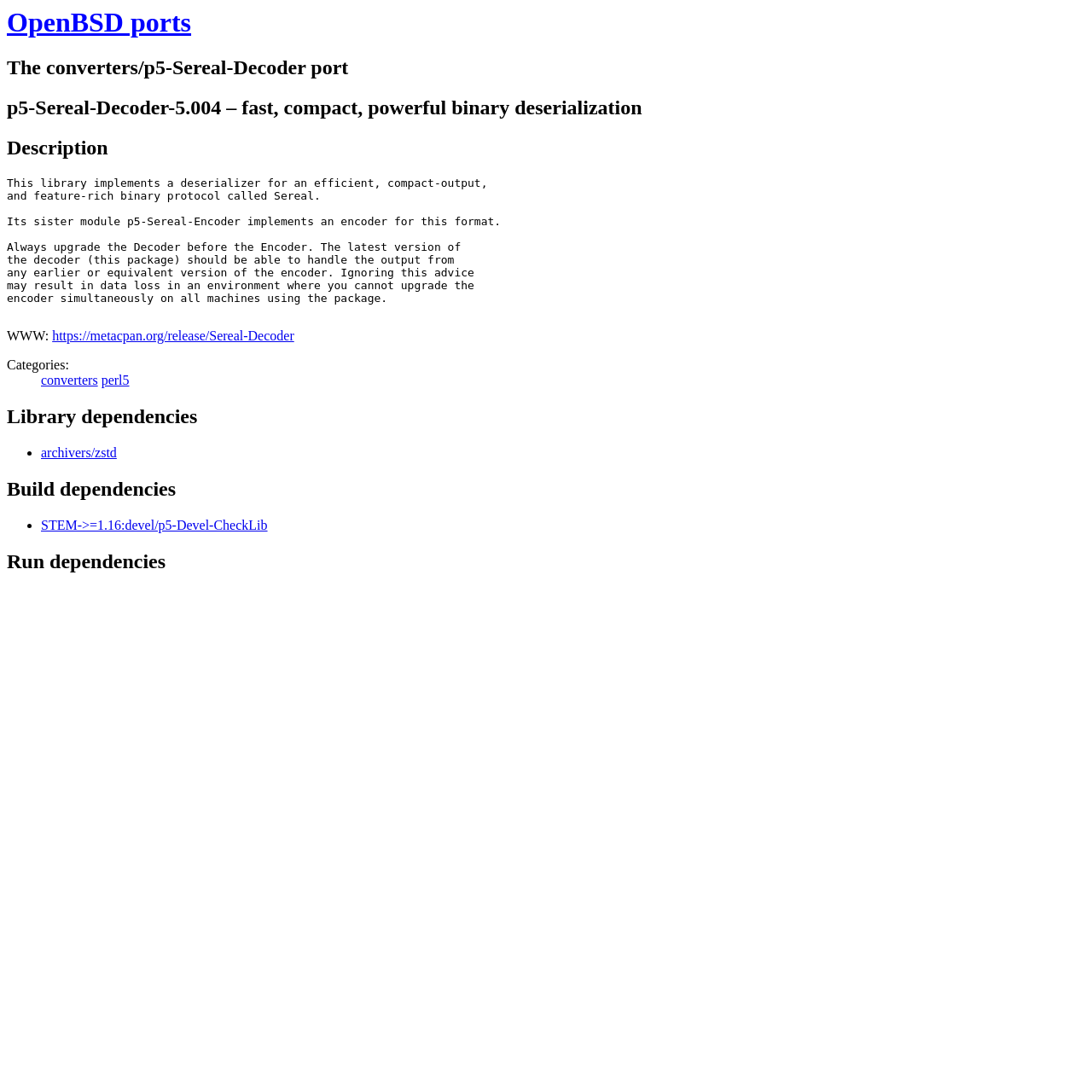What is the purpose of the p5-Sereal-Decoder library?
Please provide a single word or phrase as your answer based on the screenshot.

deserialize Sereal protocol